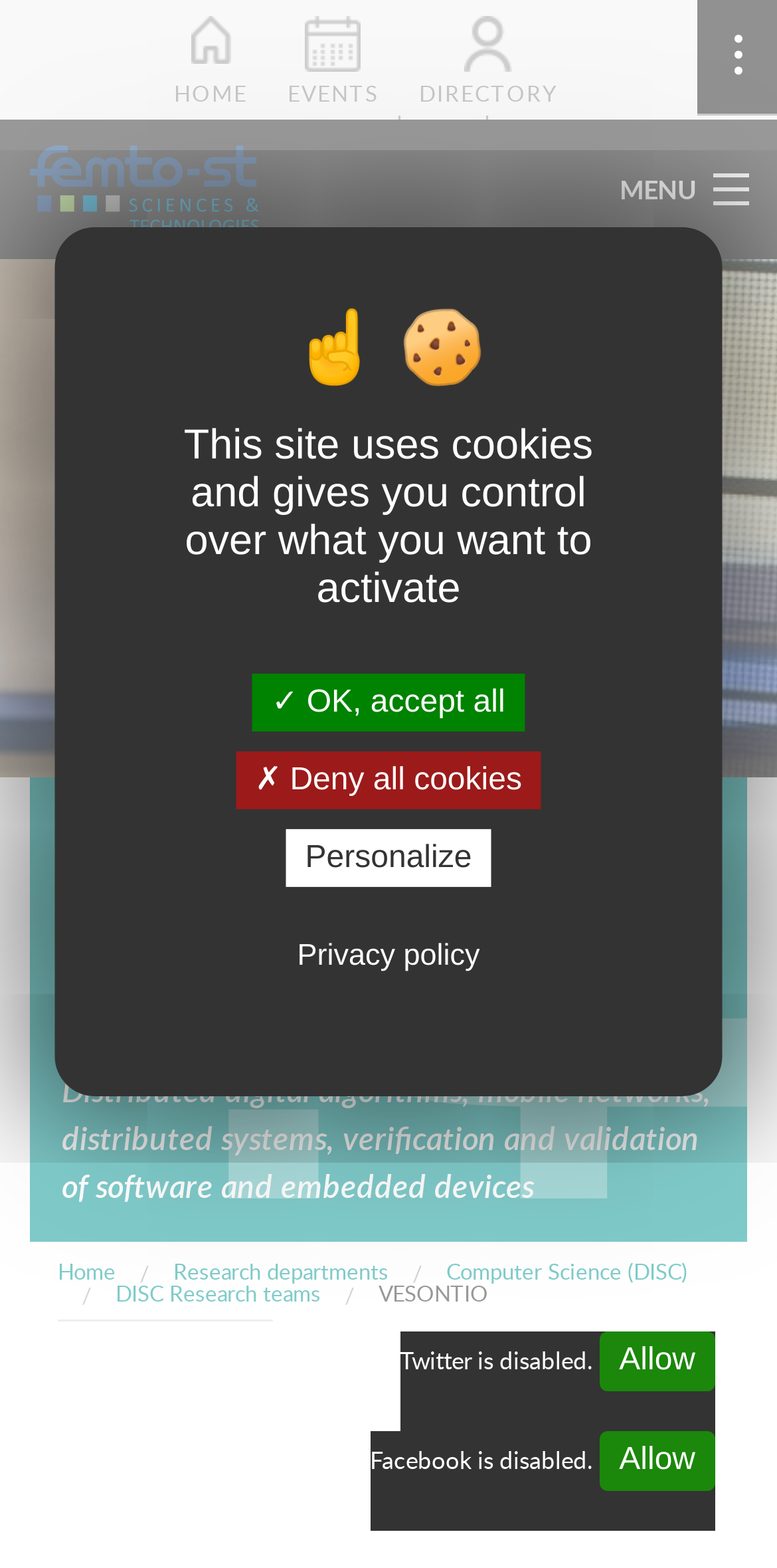Please provide the bounding box coordinates for the element that needs to be clicked to perform the following instruction: "Visit the VESONTIO research team page". The coordinates should be given as four float numbers between 0 and 1, i.e., [left, top, right, bottom].

[0.487, 0.814, 0.628, 0.833]